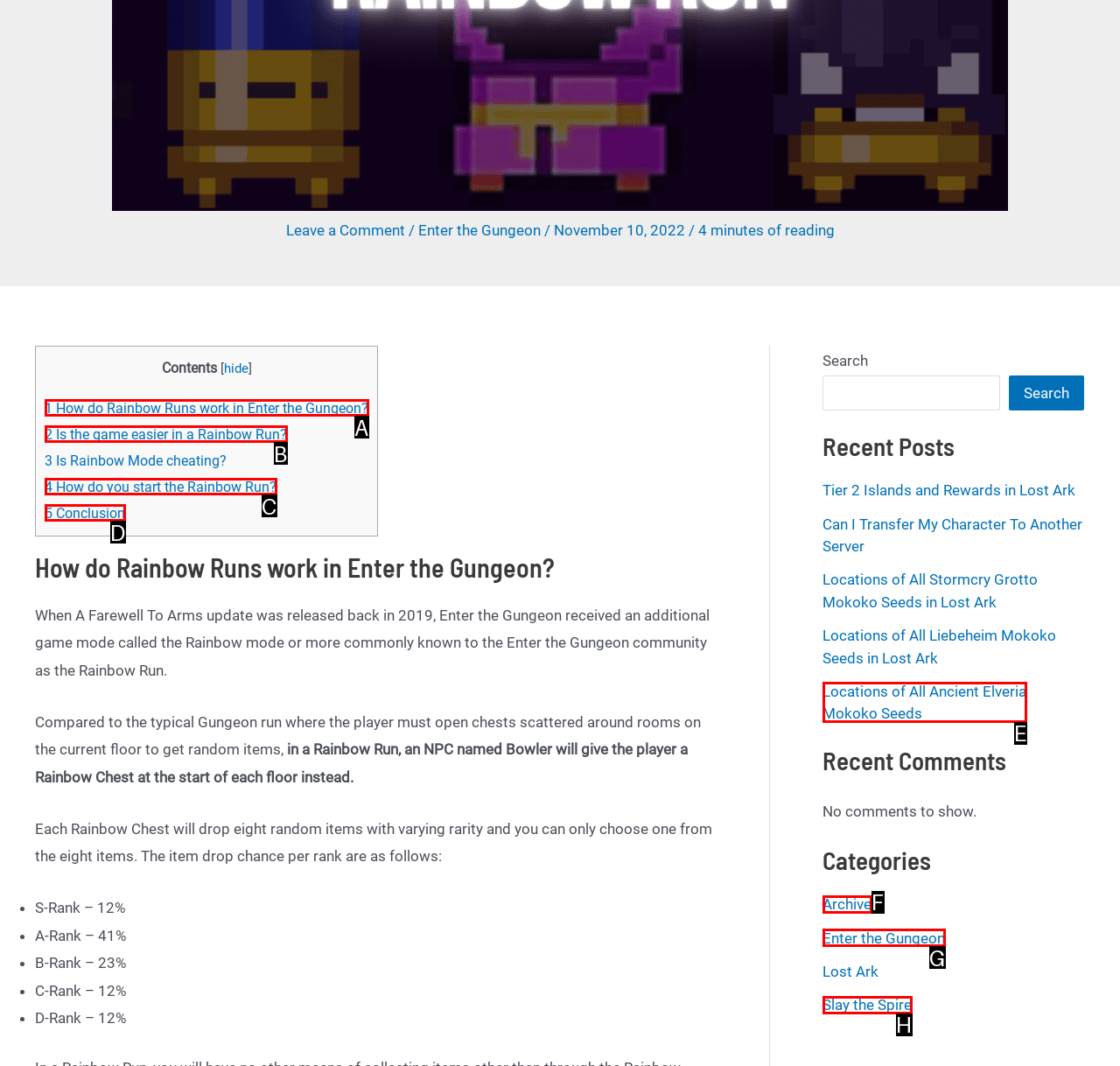Select the HTML element that matches the description: Editorial Team. Provide the letter of the chosen option as your answer.

None